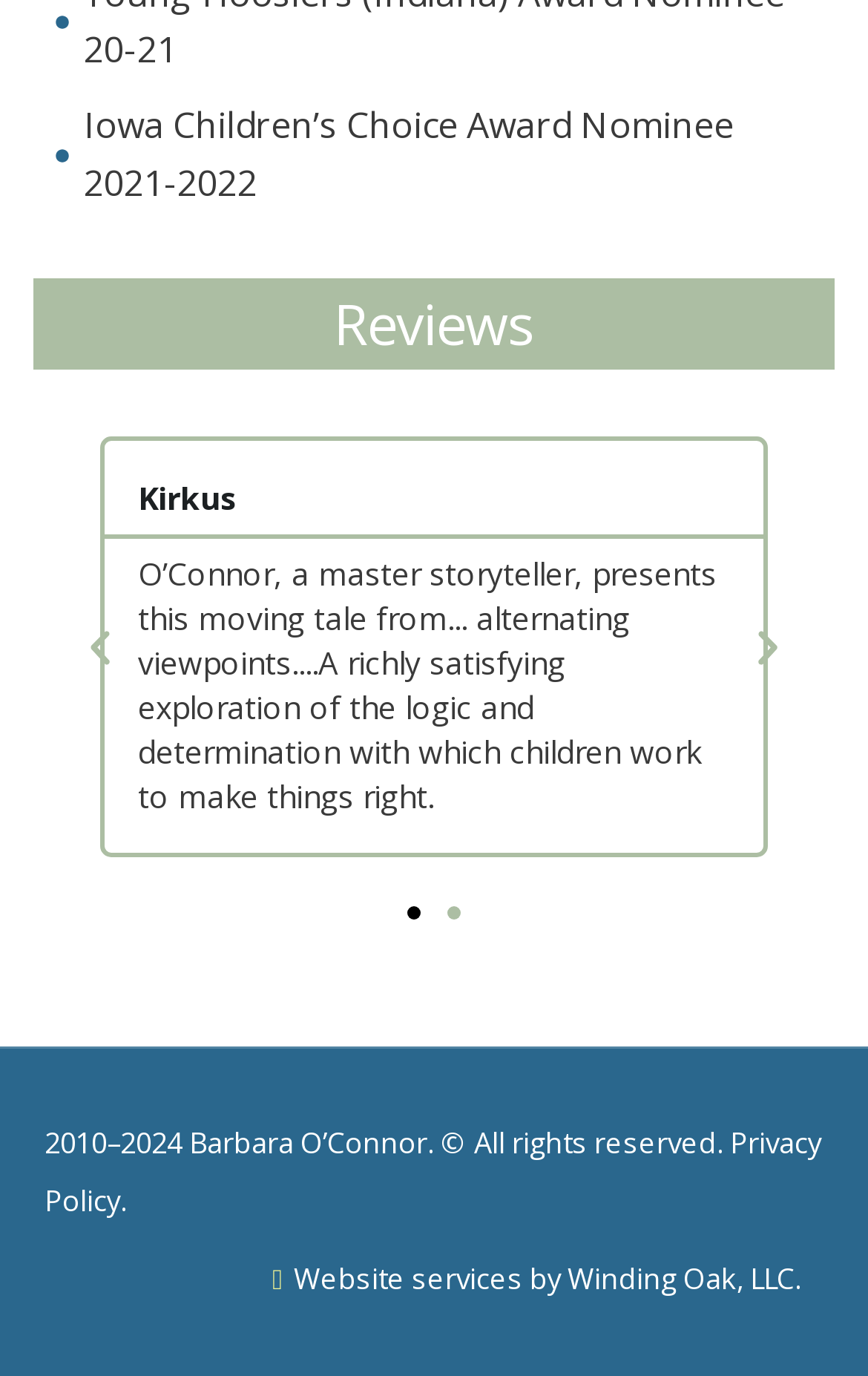Provide a brief response using a word or short phrase to this question:
What is the purpose of the buttons 'Previous slide' and 'Next slide'?

To navigate slides